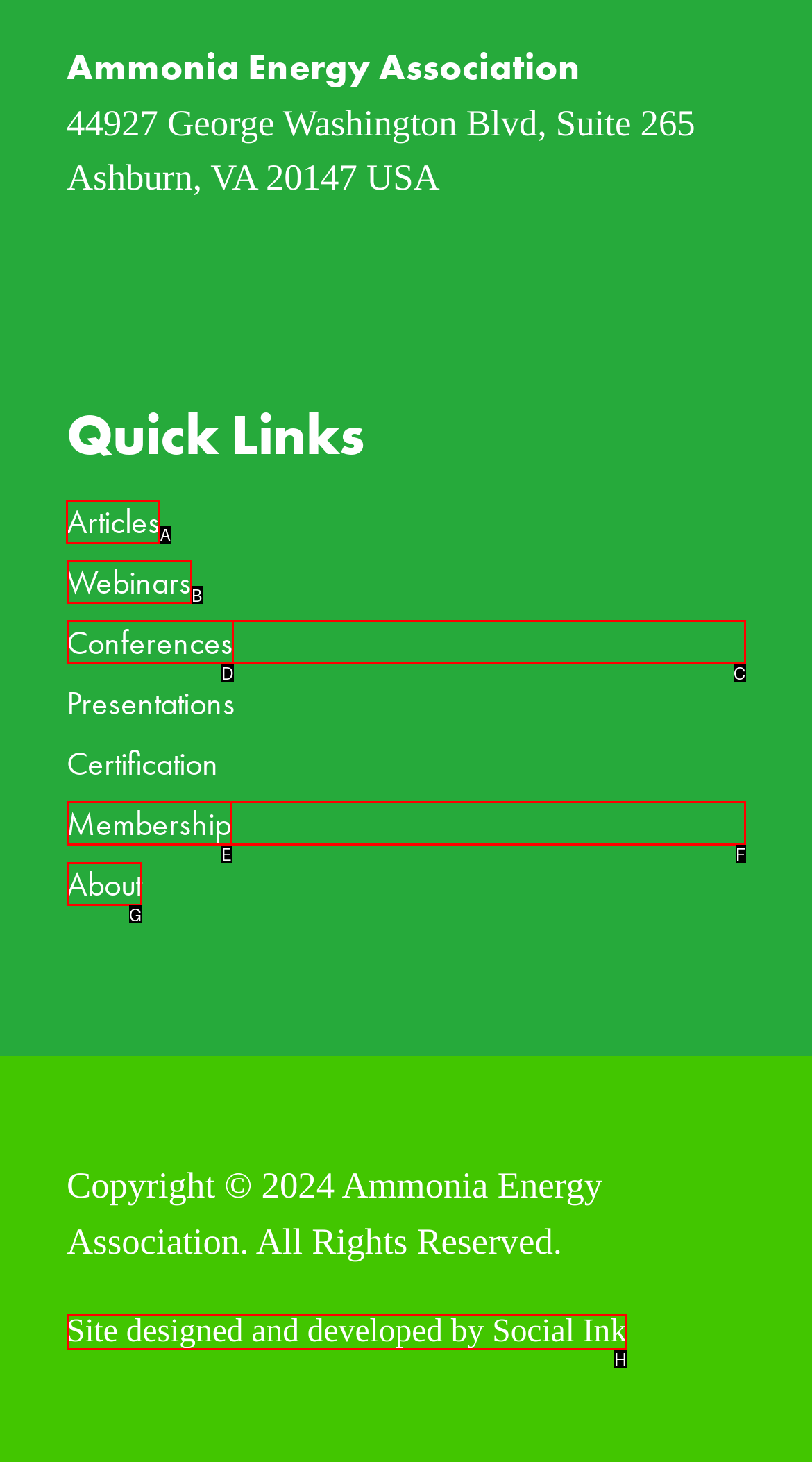What letter corresponds to the UI element to complete this task: Click on Articles
Answer directly with the letter.

A